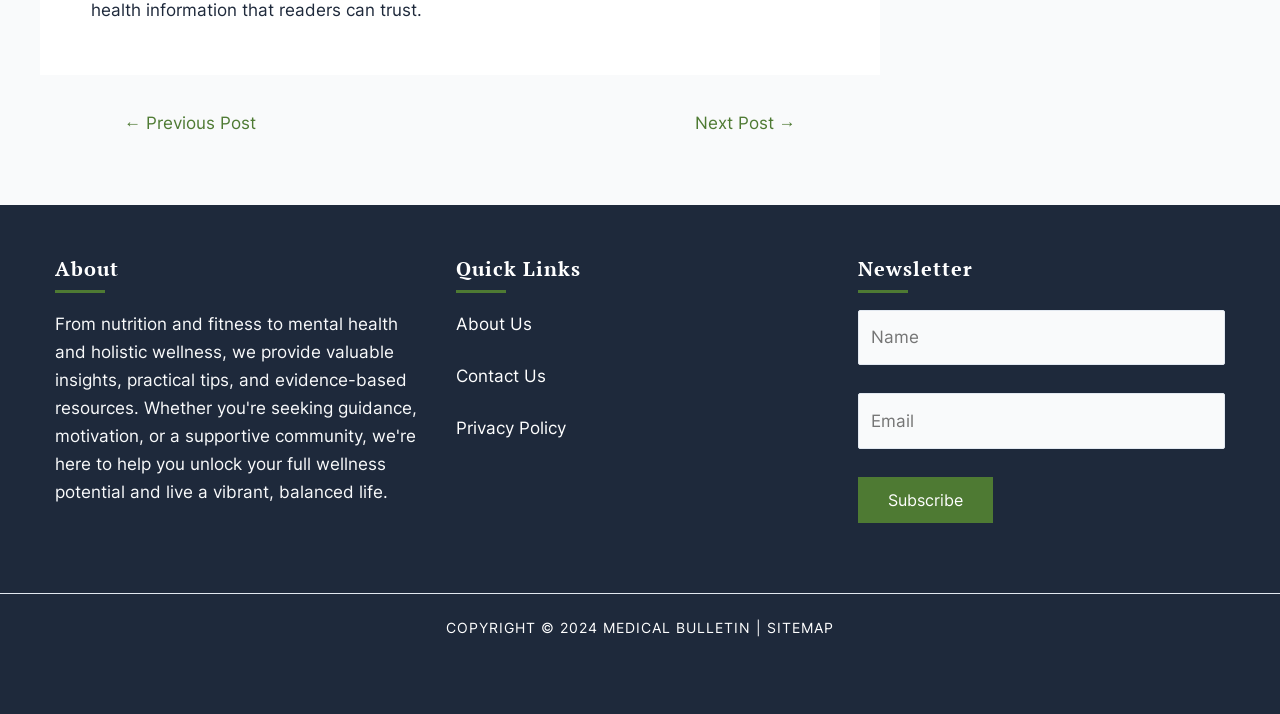Find the bounding box coordinates of the element you need to click on to perform this action: 'go to previous post'. The coordinates should be represented by four float values between 0 and 1, in the format [left, top, right, bottom].

[0.077, 0.161, 0.22, 0.184]